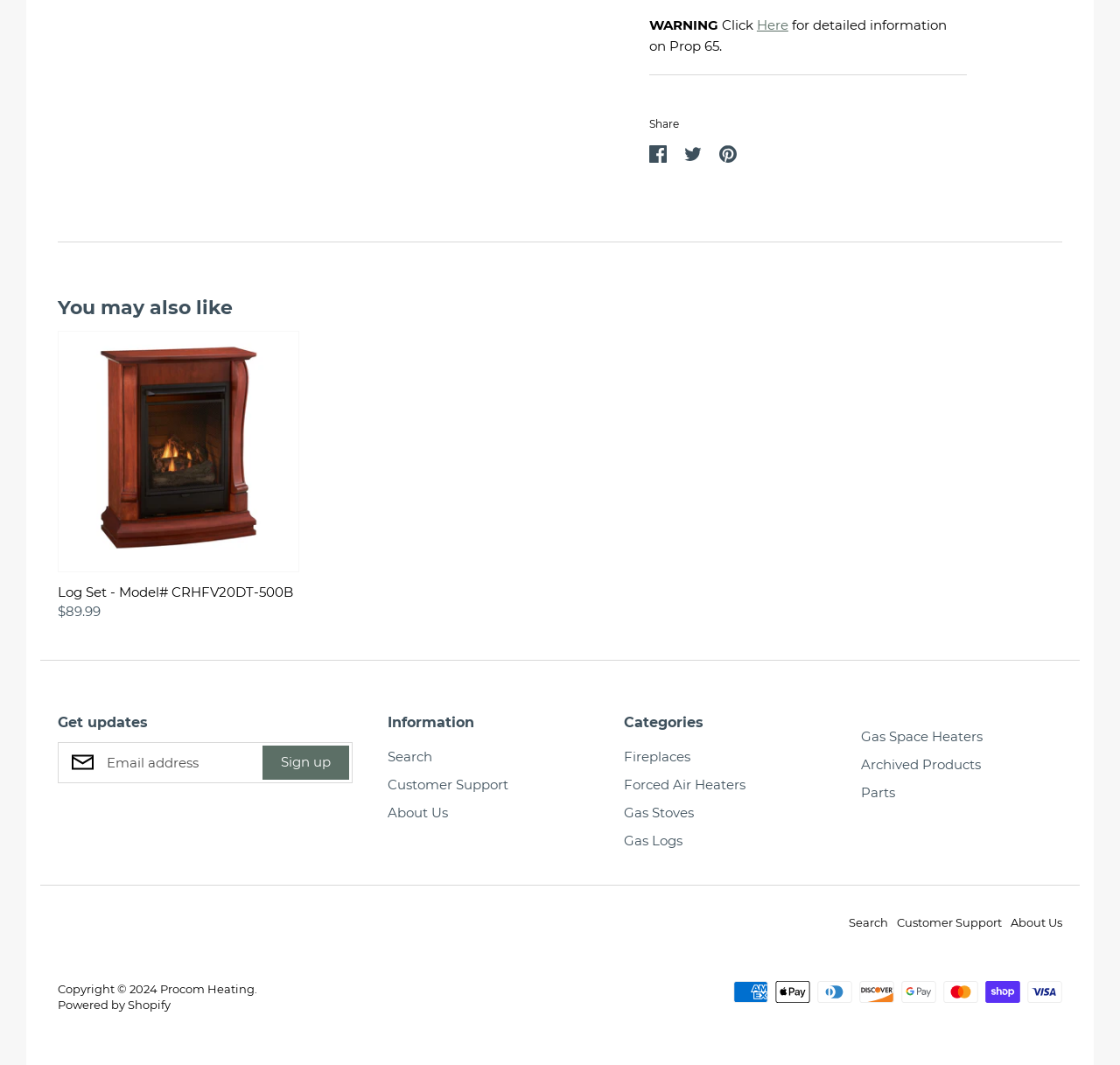Identify the bounding box coordinates of the element to click to follow this instruction: 'Sign up for updates'. Ensure the coordinates are four float values between 0 and 1, provided as [left, top, right, bottom].

[0.234, 0.7, 0.312, 0.732]